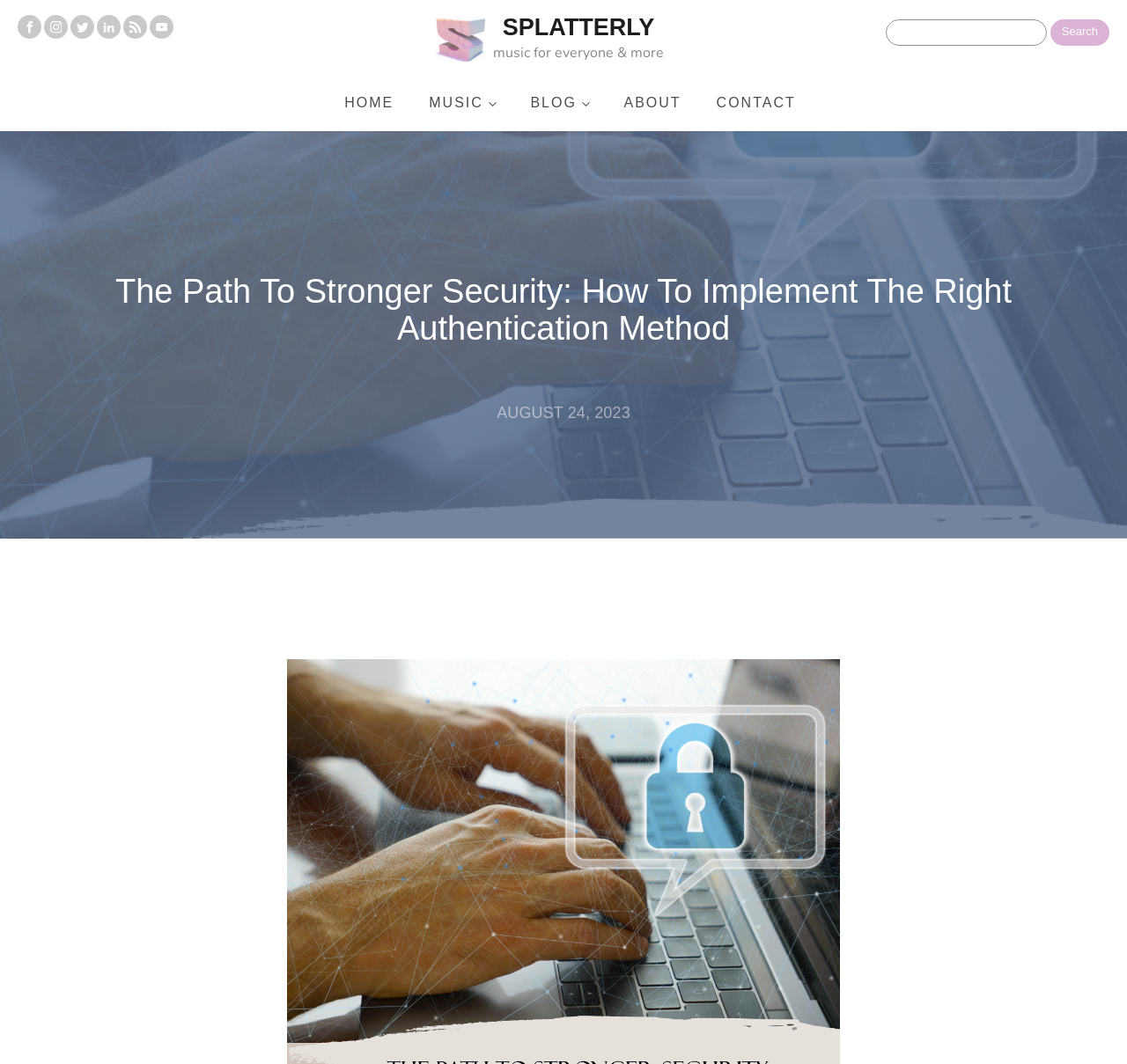Please identify the bounding box coordinates for the region that you need to click to follow this instruction: "Go to the blog".

[0.455, 0.069, 0.538, 0.123]